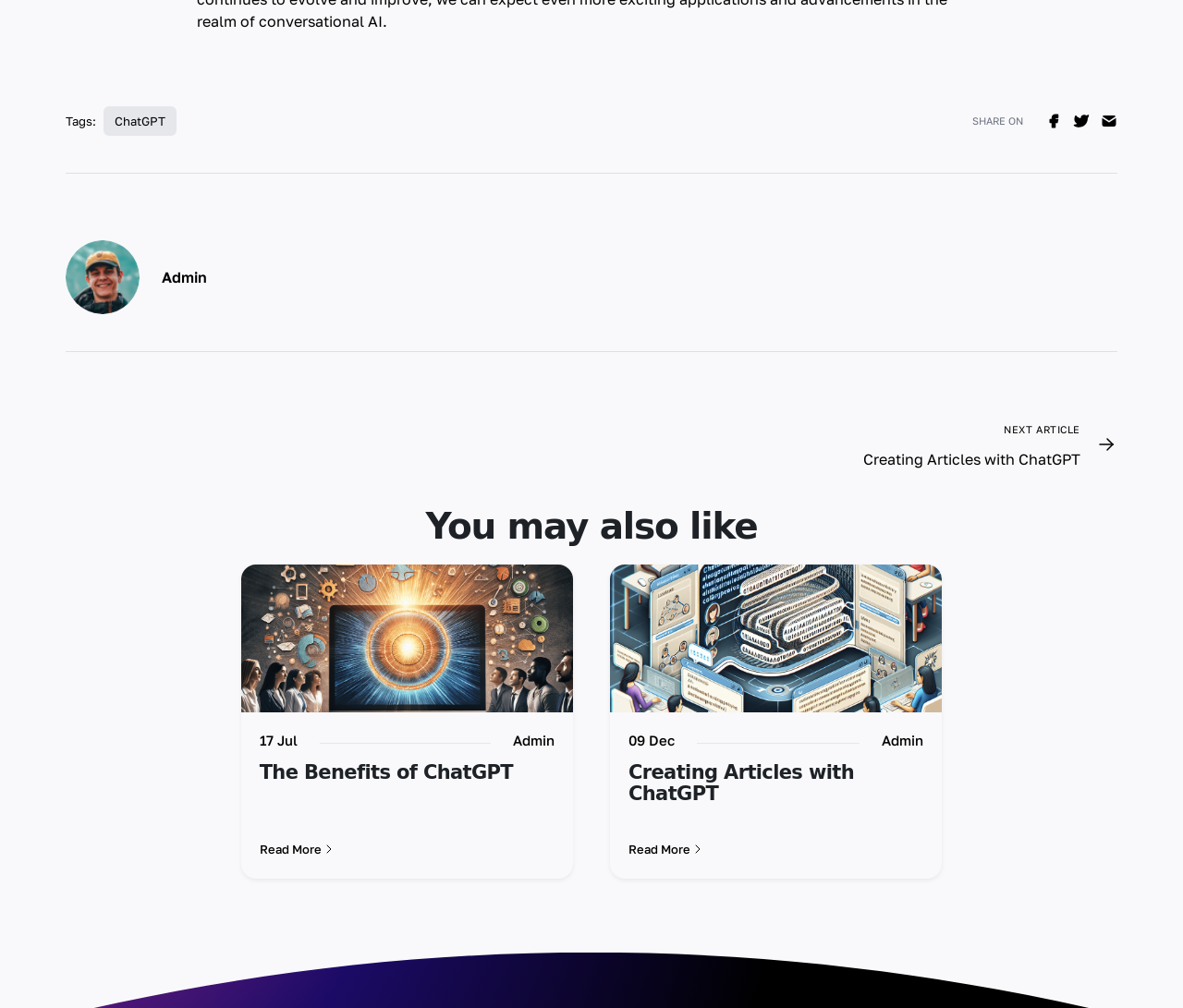Please specify the bounding box coordinates of the clickable region necessary for completing the following instruction: "Share on social media". The coordinates must consist of four float numbers between 0 and 1, i.e., [left, top, right, bottom].

[0.822, 0.114, 0.865, 0.126]